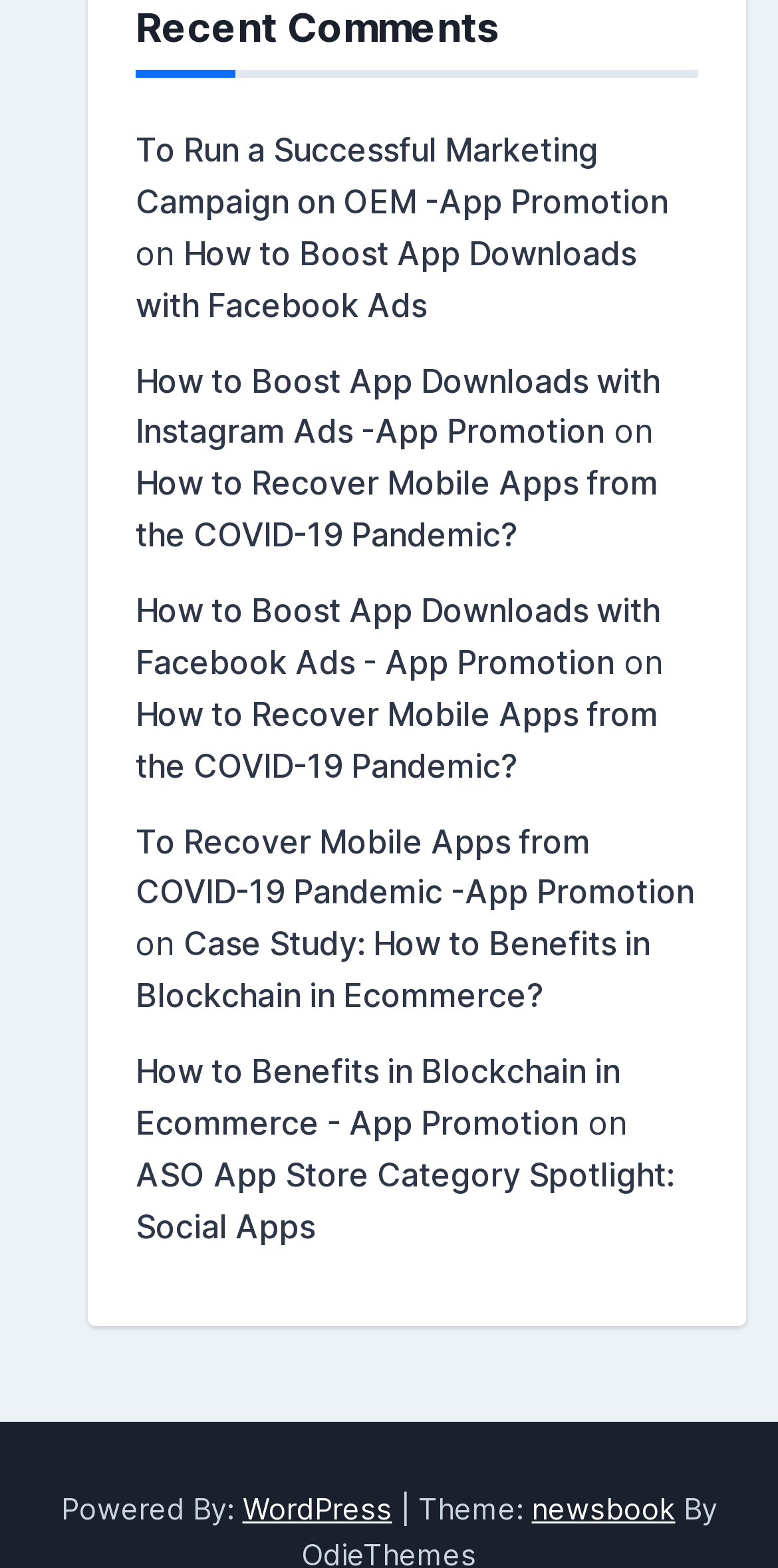Determine the bounding box coordinates of the region to click in order to accomplish the following instruction: "Read about how to run a successful marketing campaign on OEM". Provide the coordinates as four float numbers between 0 and 1, specifically [left, top, right, bottom].

[0.174, 0.083, 0.859, 0.141]